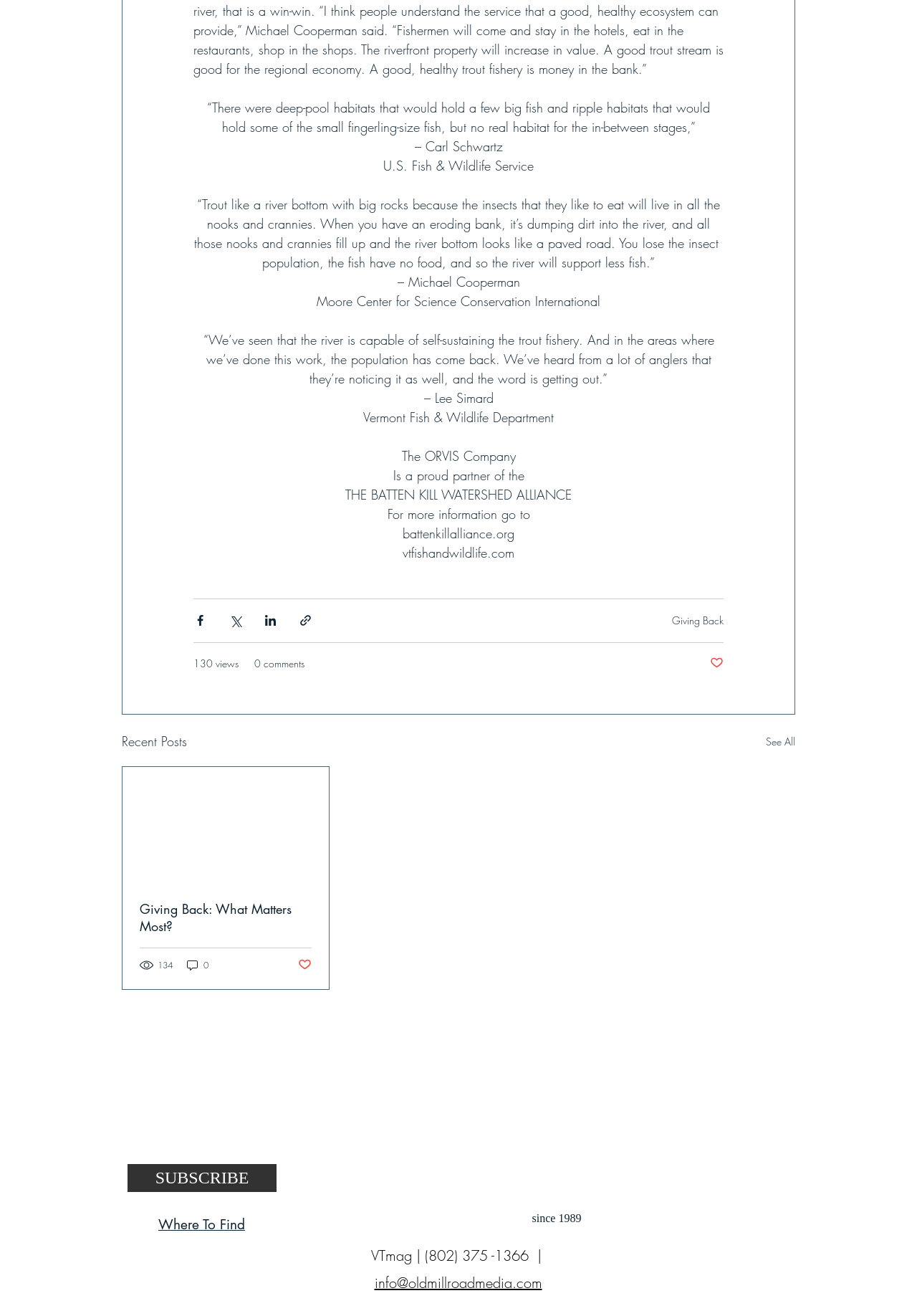Specify the bounding box coordinates of the area to click in order to follow the given instruction: "Read more about Giving Back."

[0.152, 0.684, 0.34, 0.71]